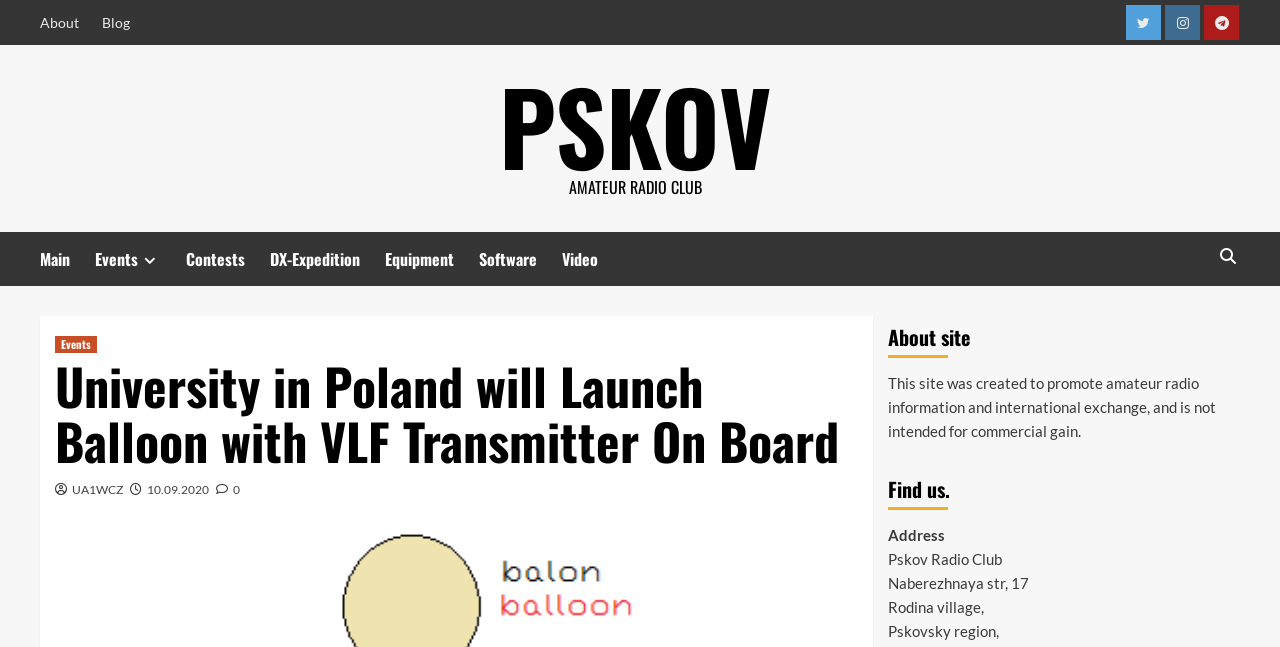Could you highlight the region that needs to be clicked to execute the instruction: "Visit the blog"?

[0.072, 0.0, 0.109, 0.07]